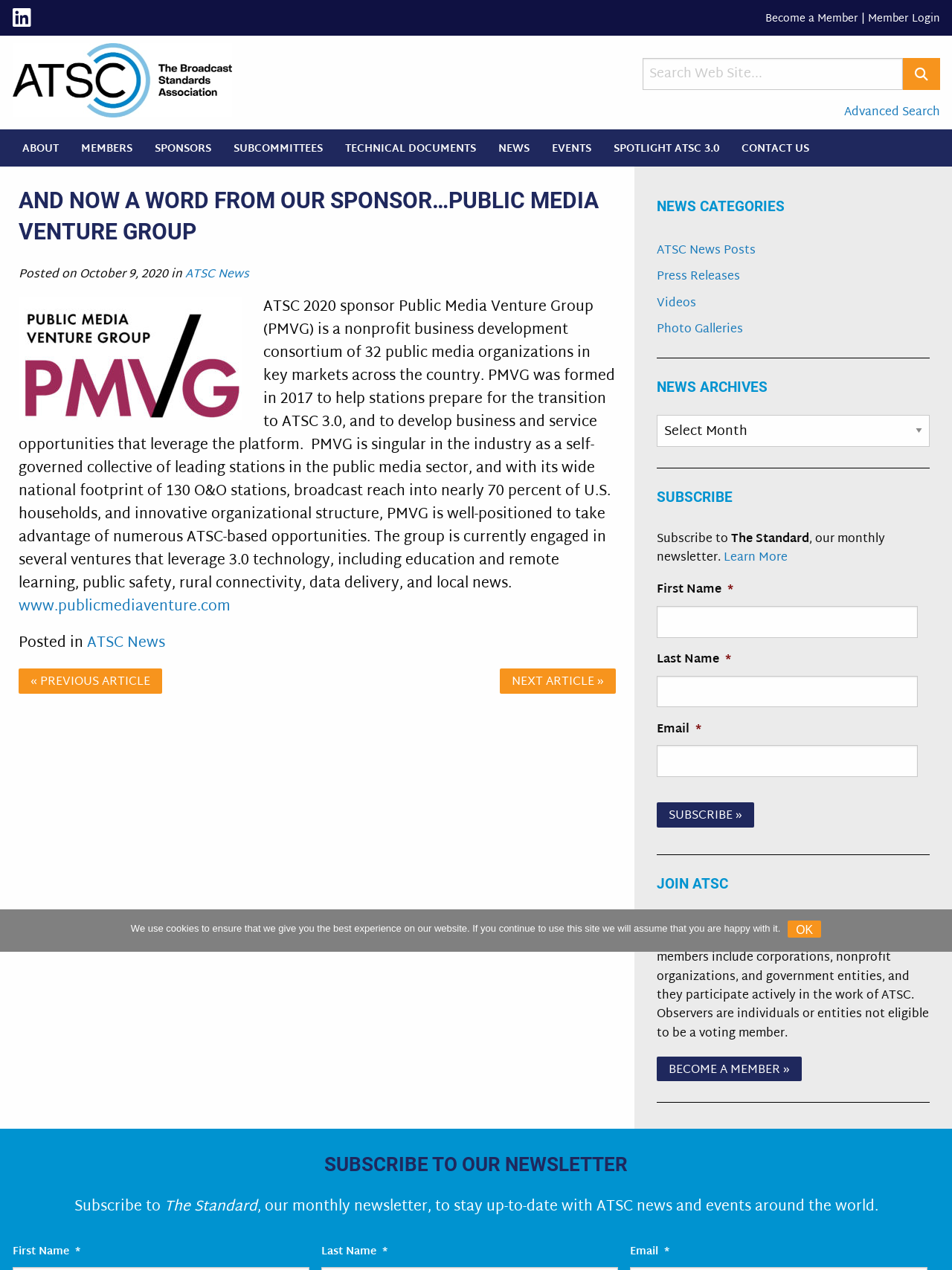Using the details in the image, give a detailed response to the question below:
What is the purpose of PMVG?

I found the answer by reading the text 'ATSC 2020 sponsor Public Media Venture Group (PMVG) is a nonprofit business development consortium of 32 public media organizations in key markets across the country. PMVG was formed in 2017 to help stations prepare for the transition to ATSC 3.0, and to develop business and service opportunities that leverage the platform.'